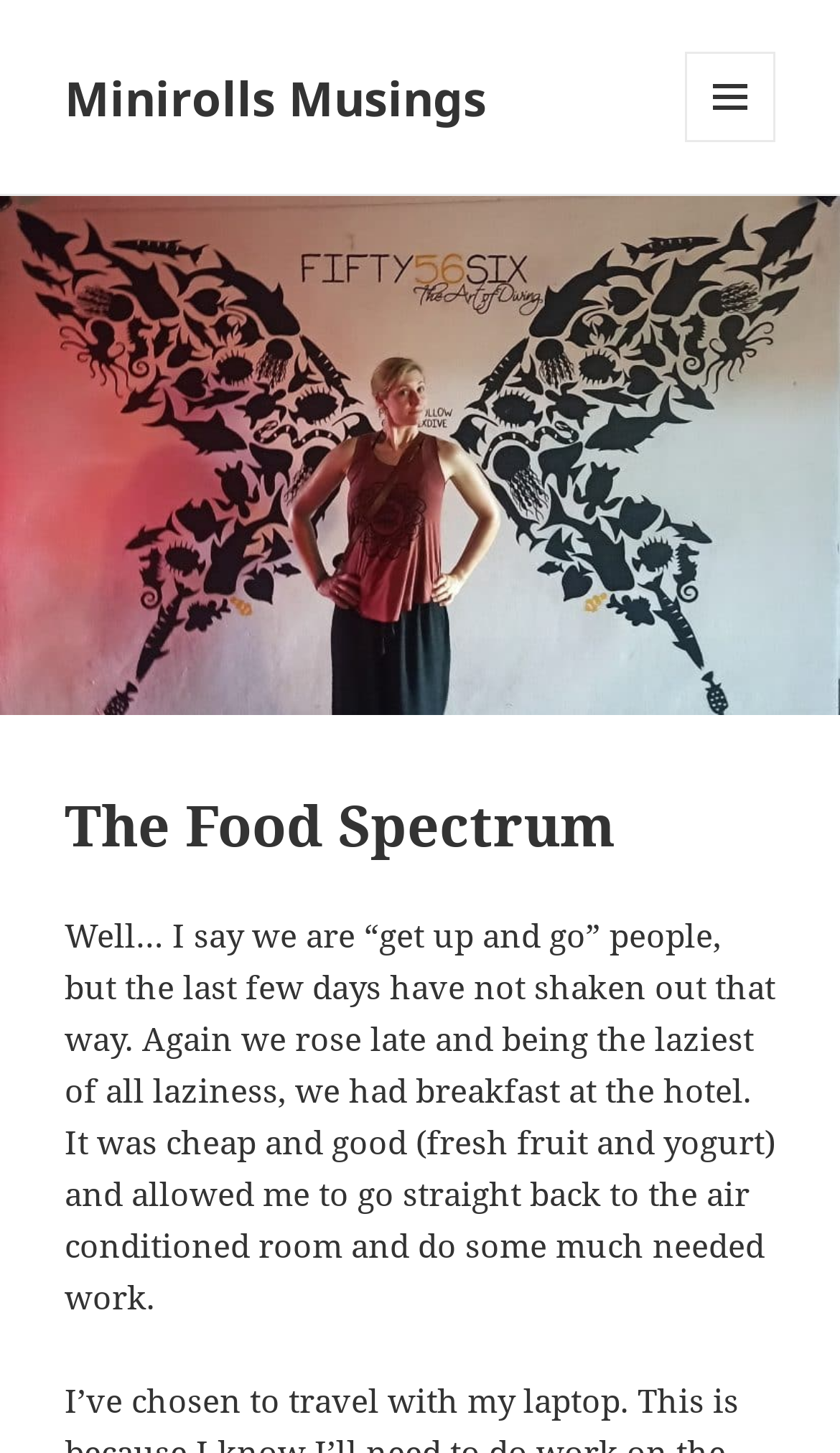What is the primary heading on this webpage?

The Food Spectrum